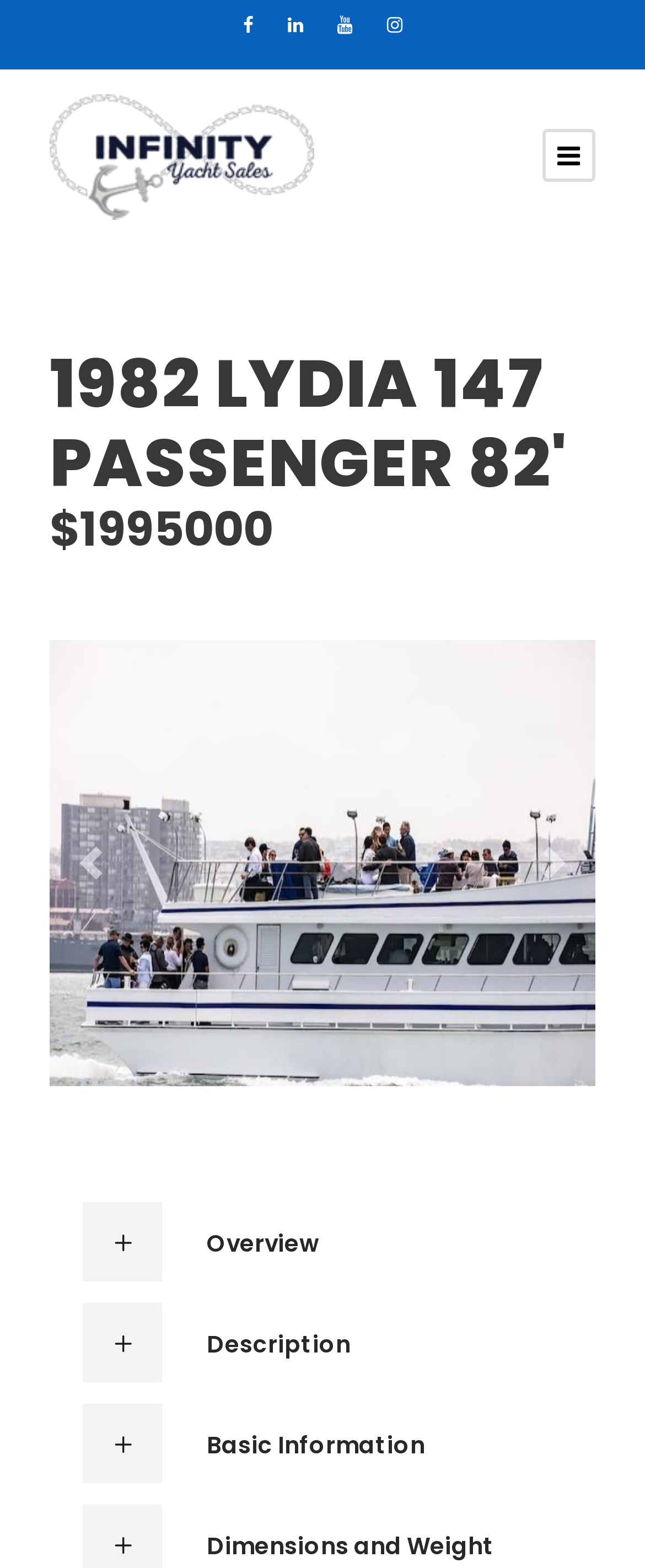Extract the bounding box coordinates of the UI element described by: "alt="11" title="logo"". The coordinates should include four float numbers ranging from 0 to 1, e.g., [left, top, right, bottom].

[0.077, 0.087, 0.487, 0.11]